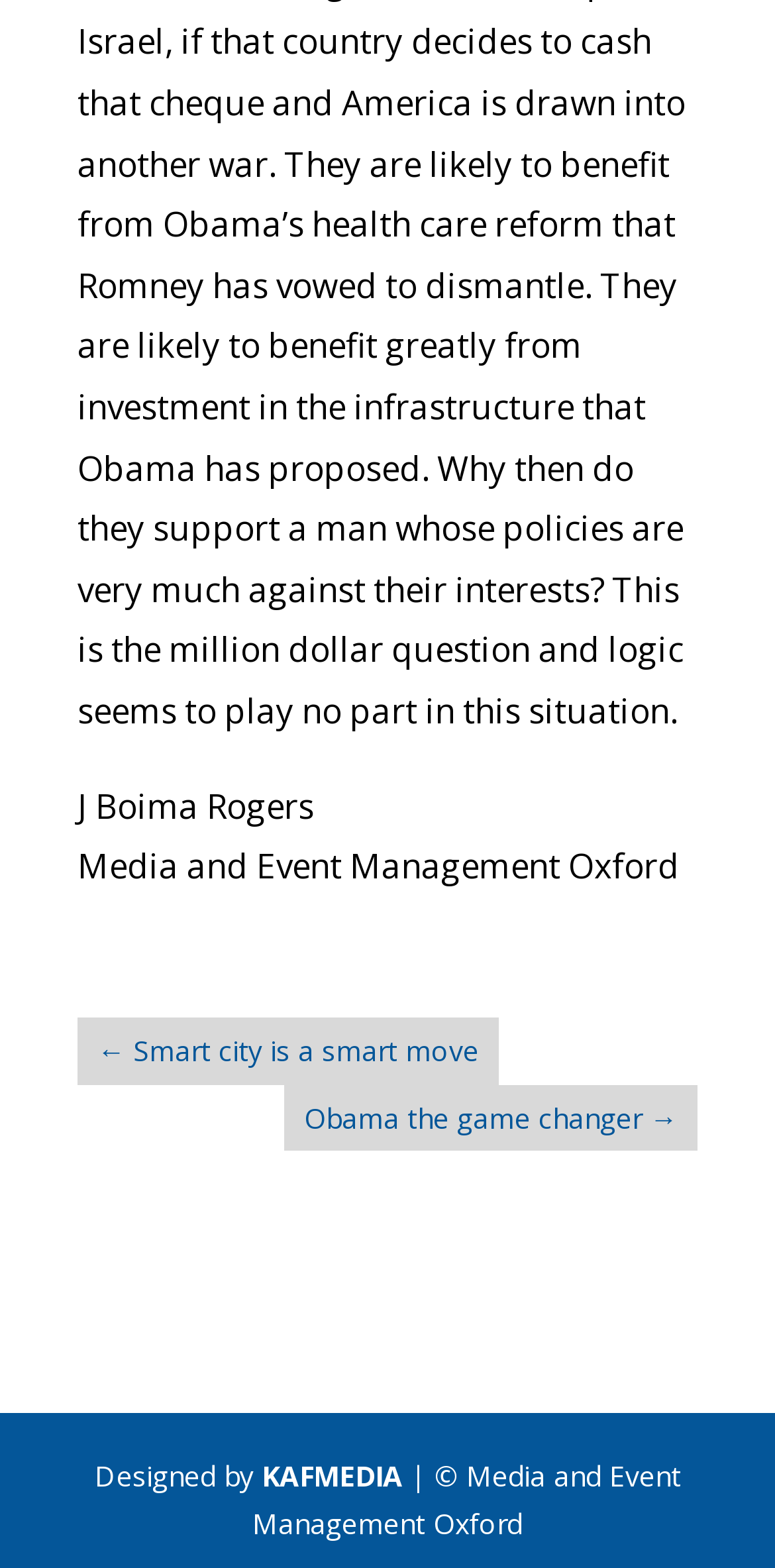What is the copyright information?
Based on the image, answer the question with a single word or brief phrase.

Media and Event Management Oxford